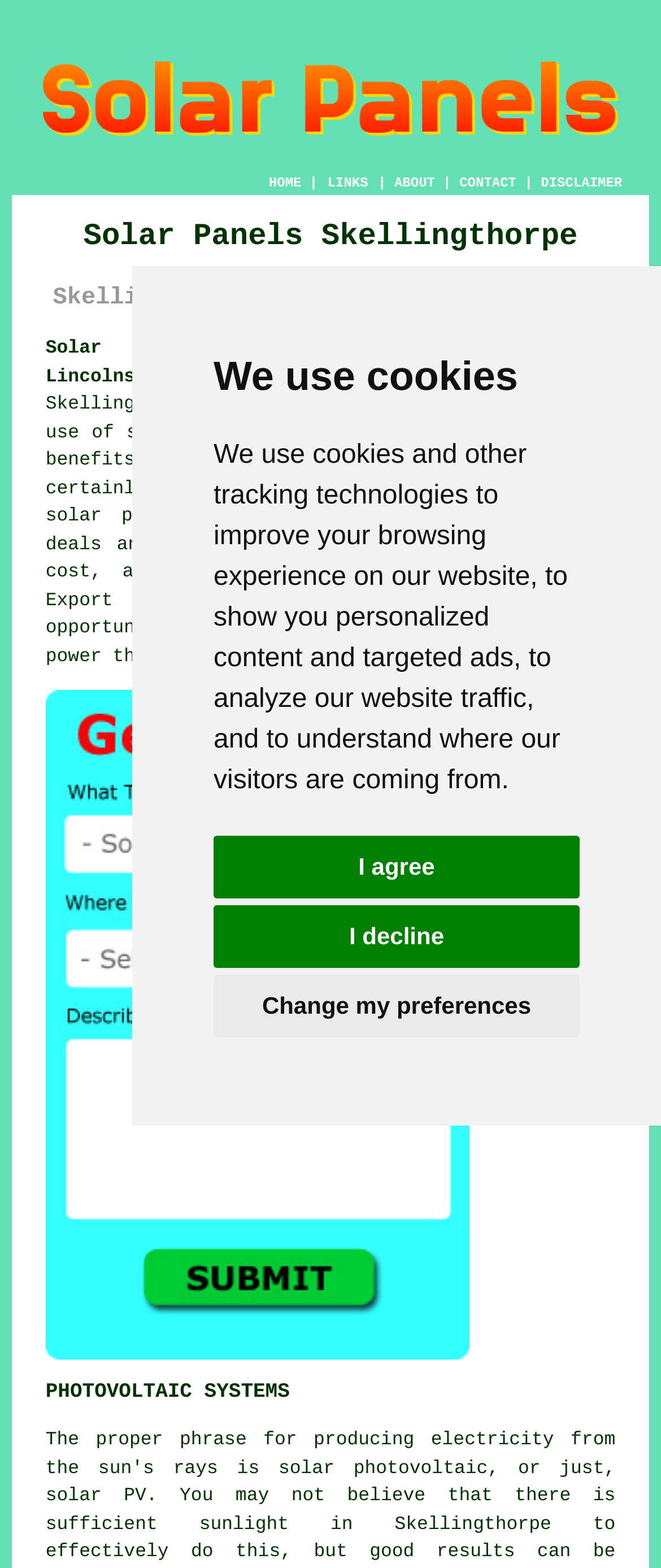Answer the following query concisely with a single word or phrase:
What is the purpose of the 'Quotes for Solar Panel Installation Skellingthorpe' link?

Get quotes for installation